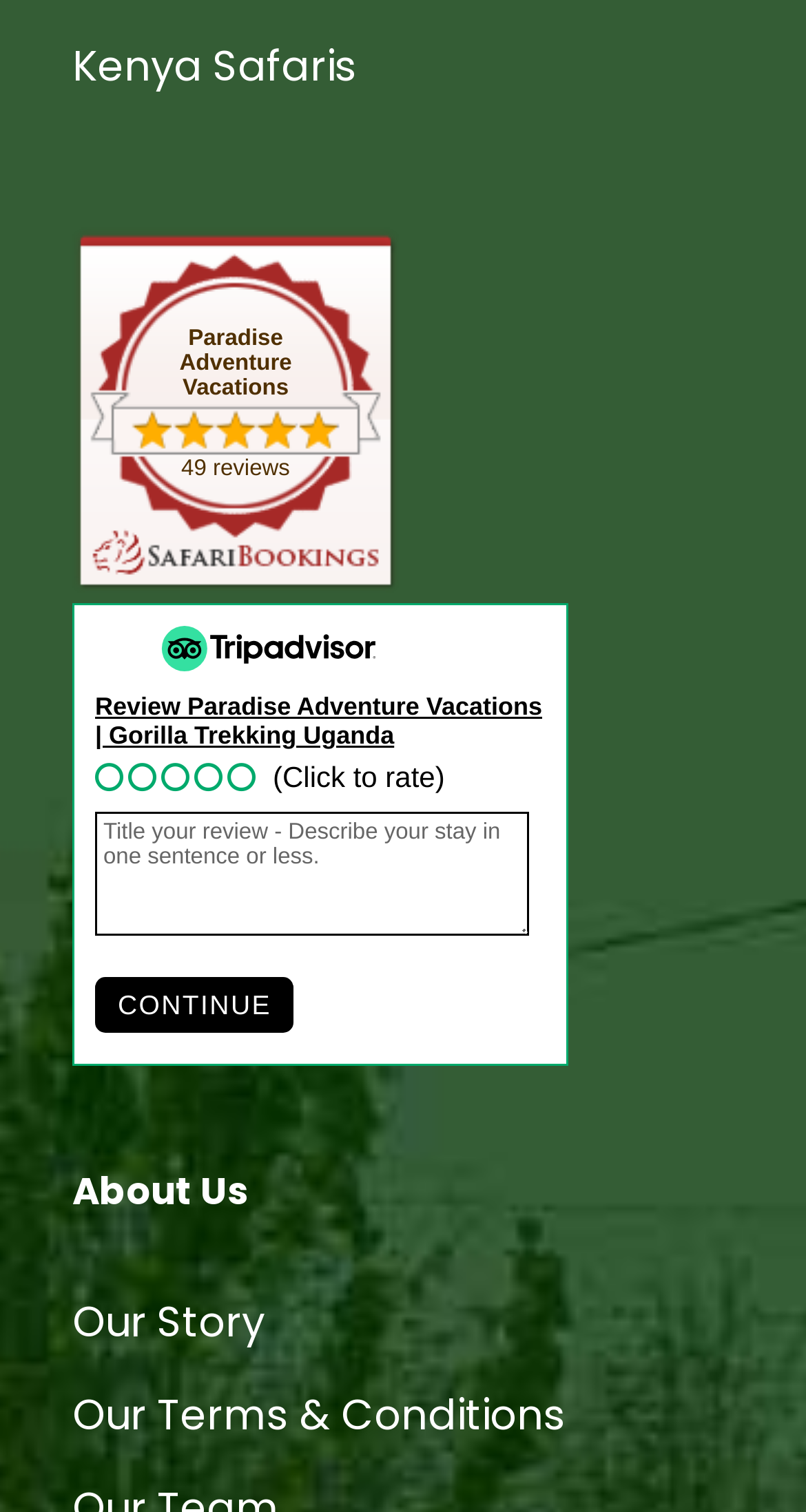Answer the question below with a single word or a brief phrase: 
What is the name of the vacation company?

Paradise Adventure Vacations